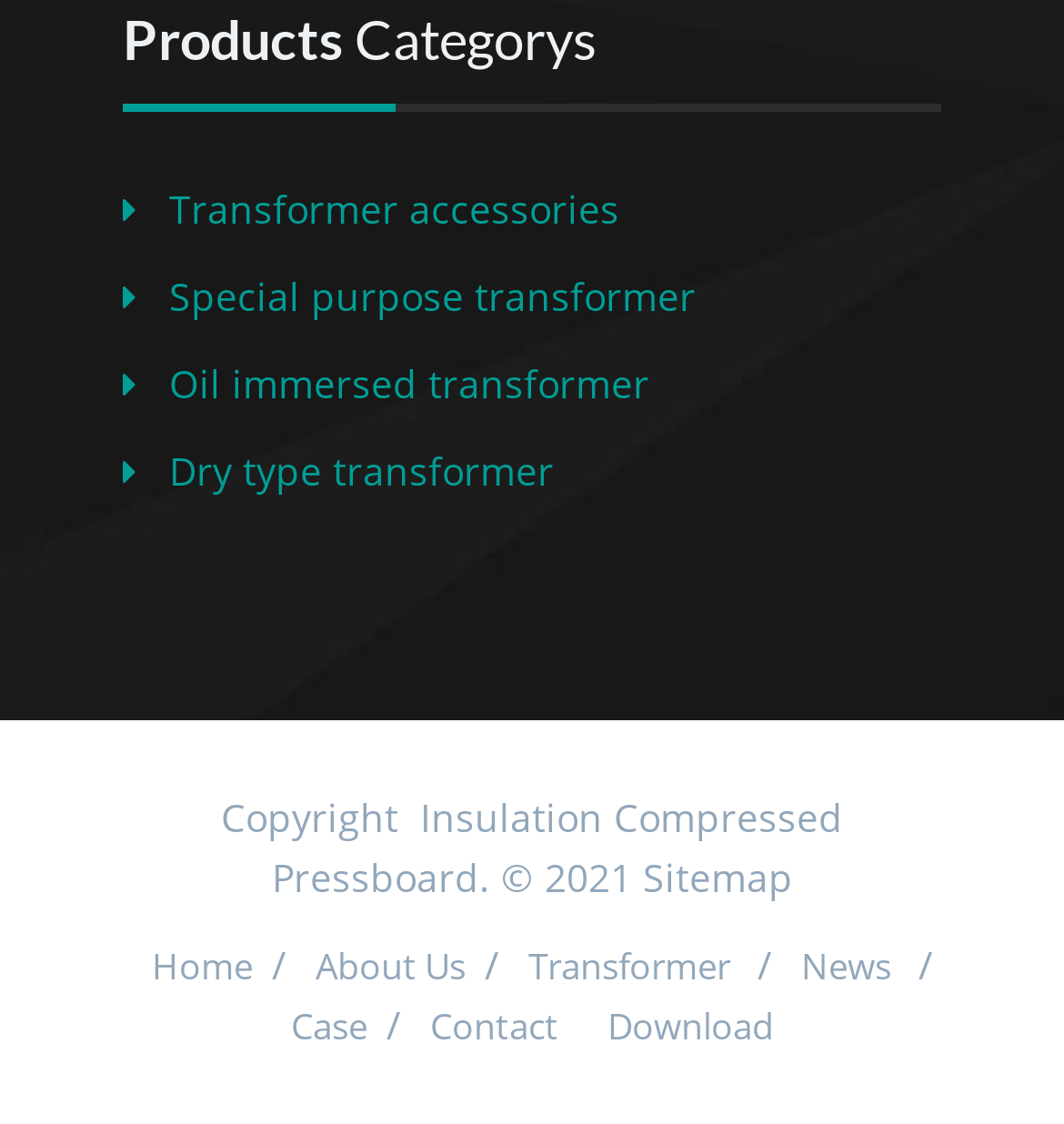Provide the bounding box coordinates for the UI element that is described as: "Case".

[0.255, 0.891, 0.363, 0.935]